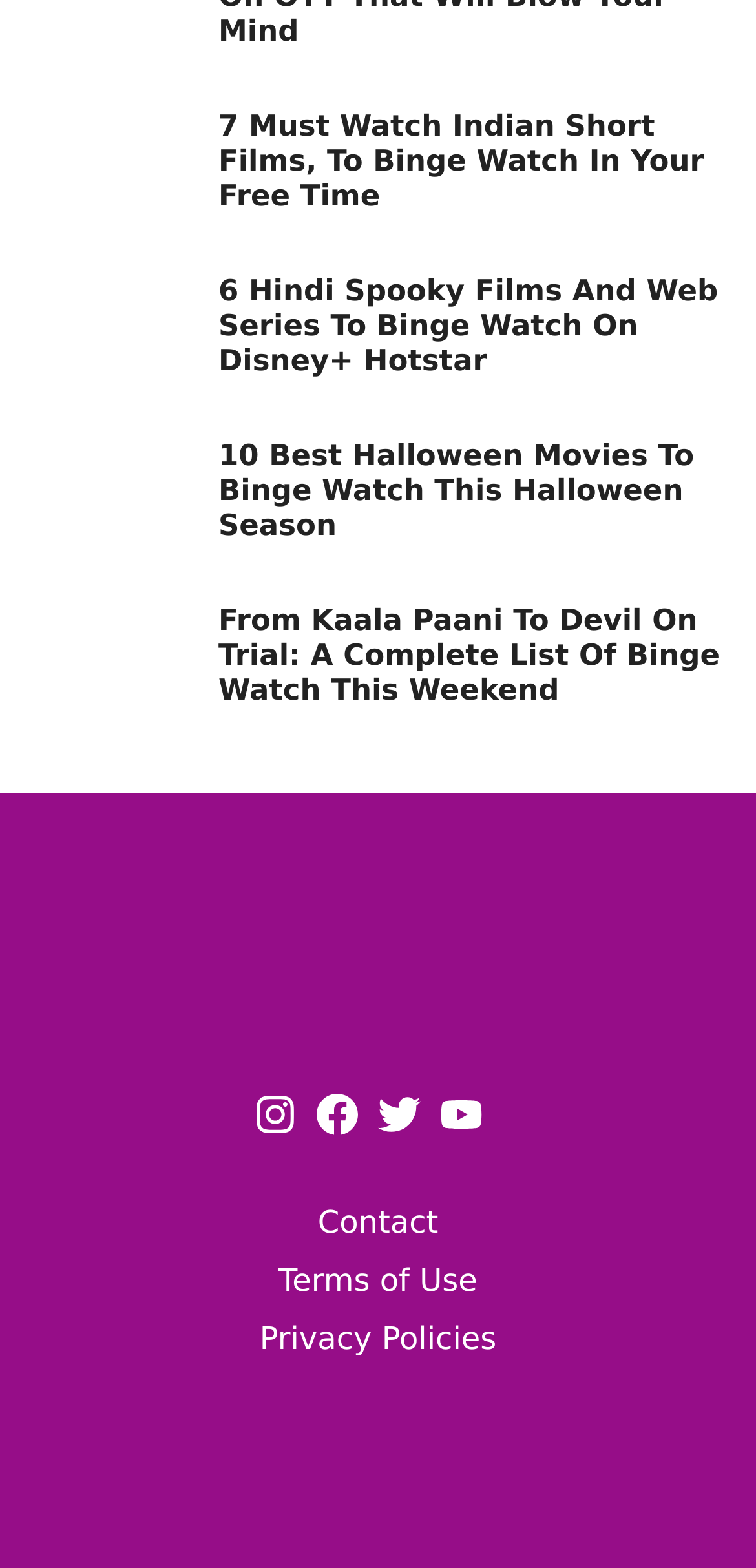How many articles are on the webpage?
Please provide a single word or phrase as your answer based on the image.

5